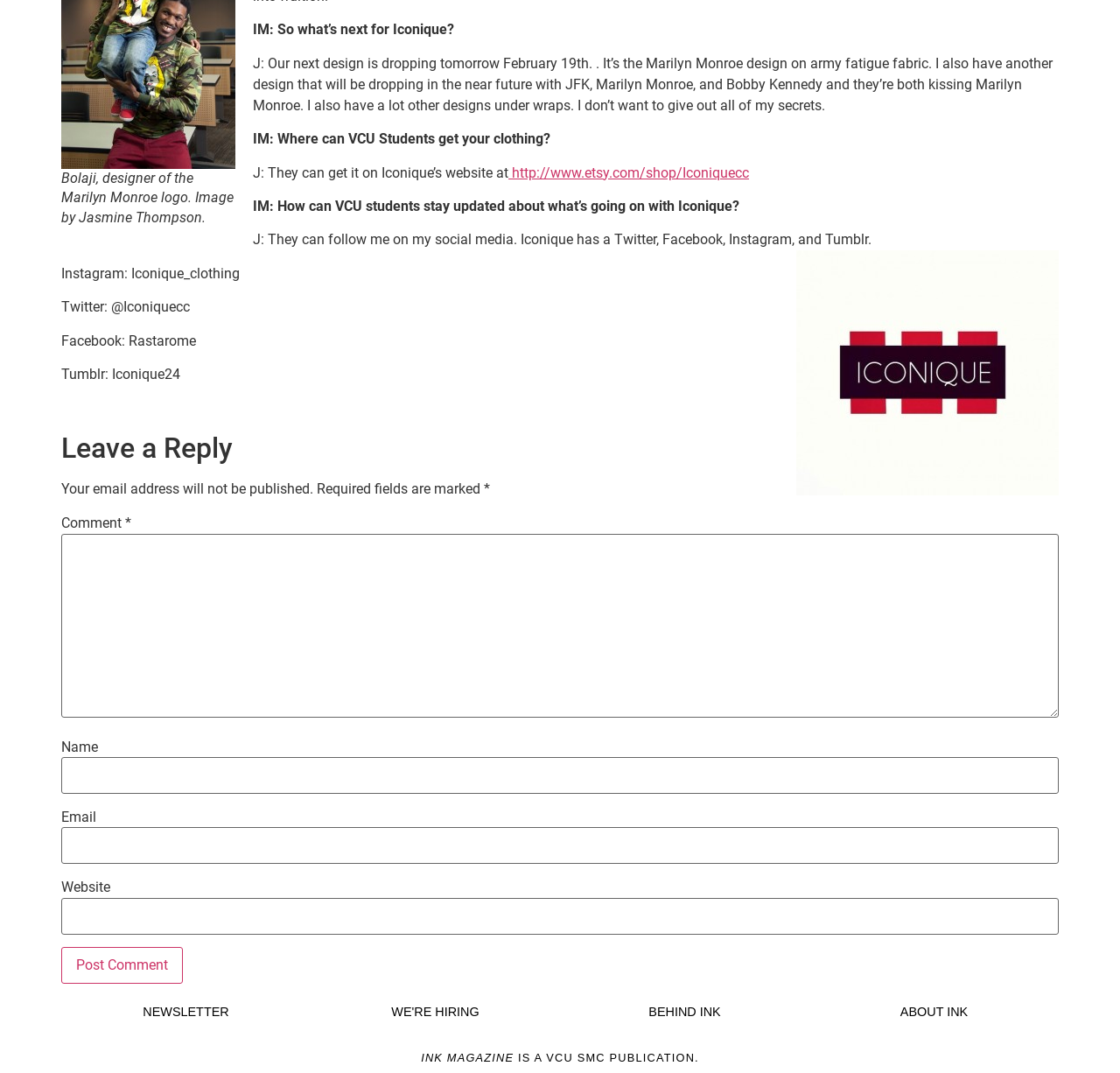Please reply with a single word or brief phrase to the question: 
Where can VCU students buy Iconique's clothing?

Iconique's website